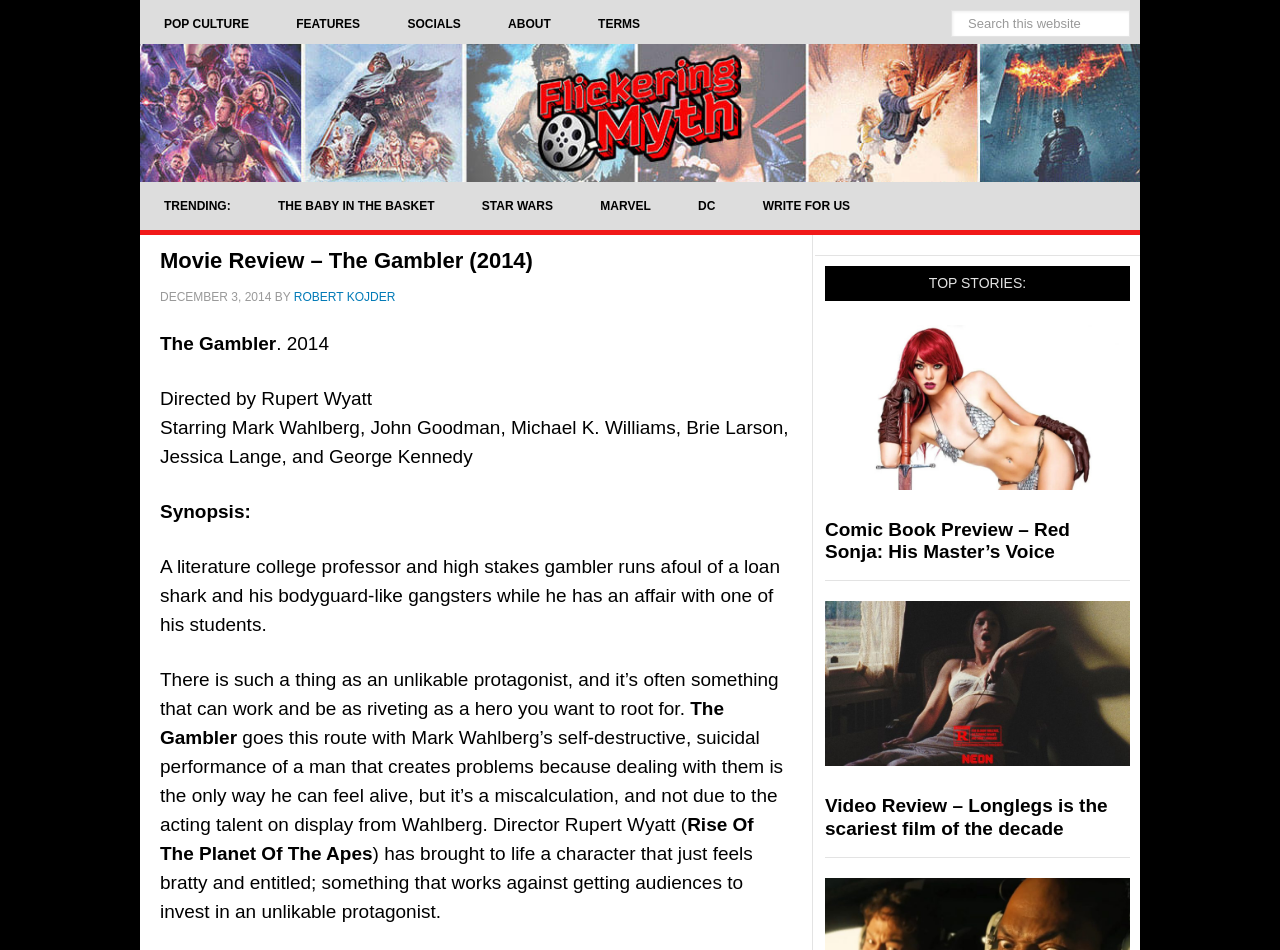Reply to the question with a single word or phrase:
How many articles are listed under 'TOP STORIES'?

2